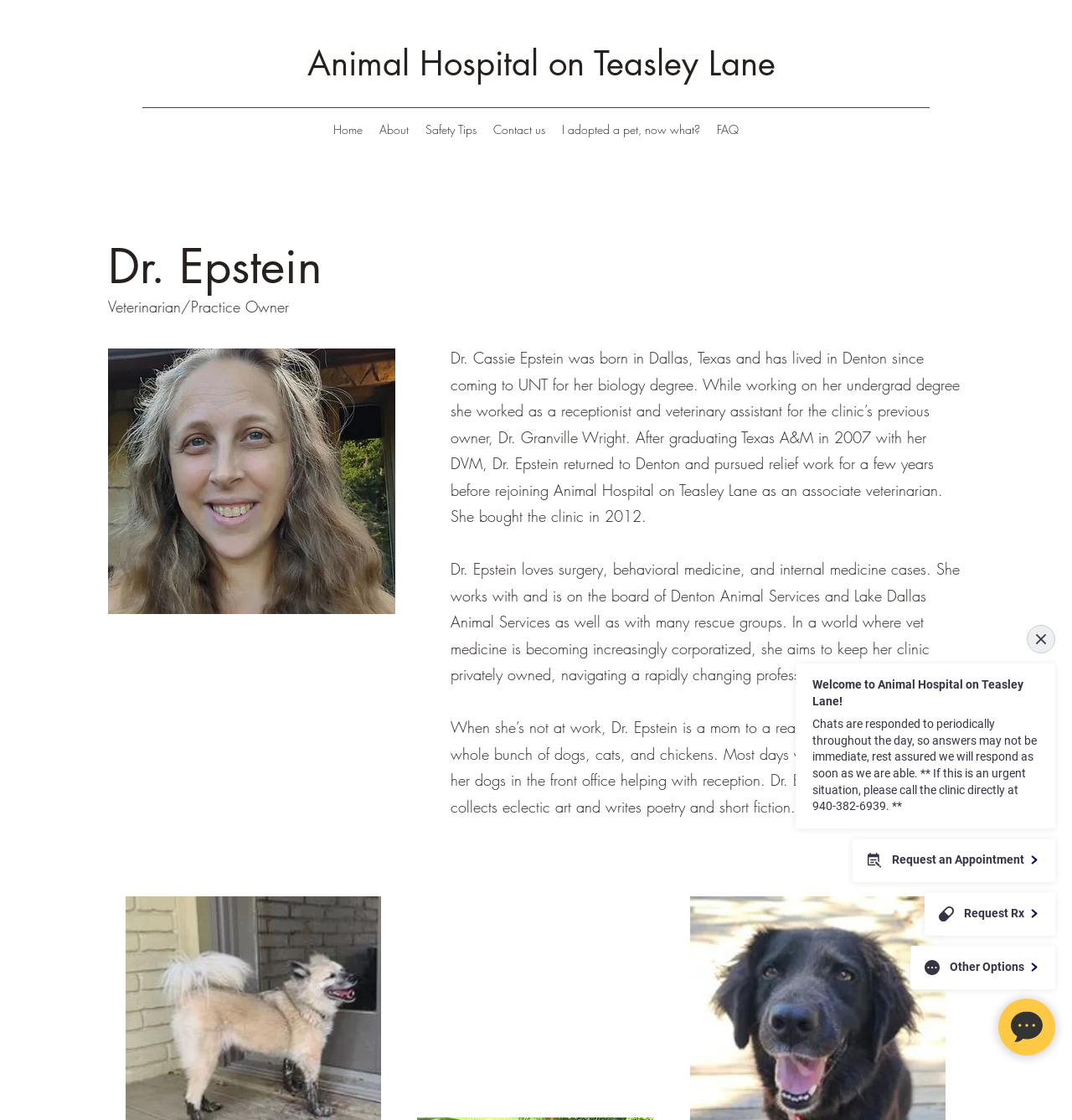Provide your answer to the question using just one word or phrase: What is the name of the veterinarian?

Dr. Cassie Epstein